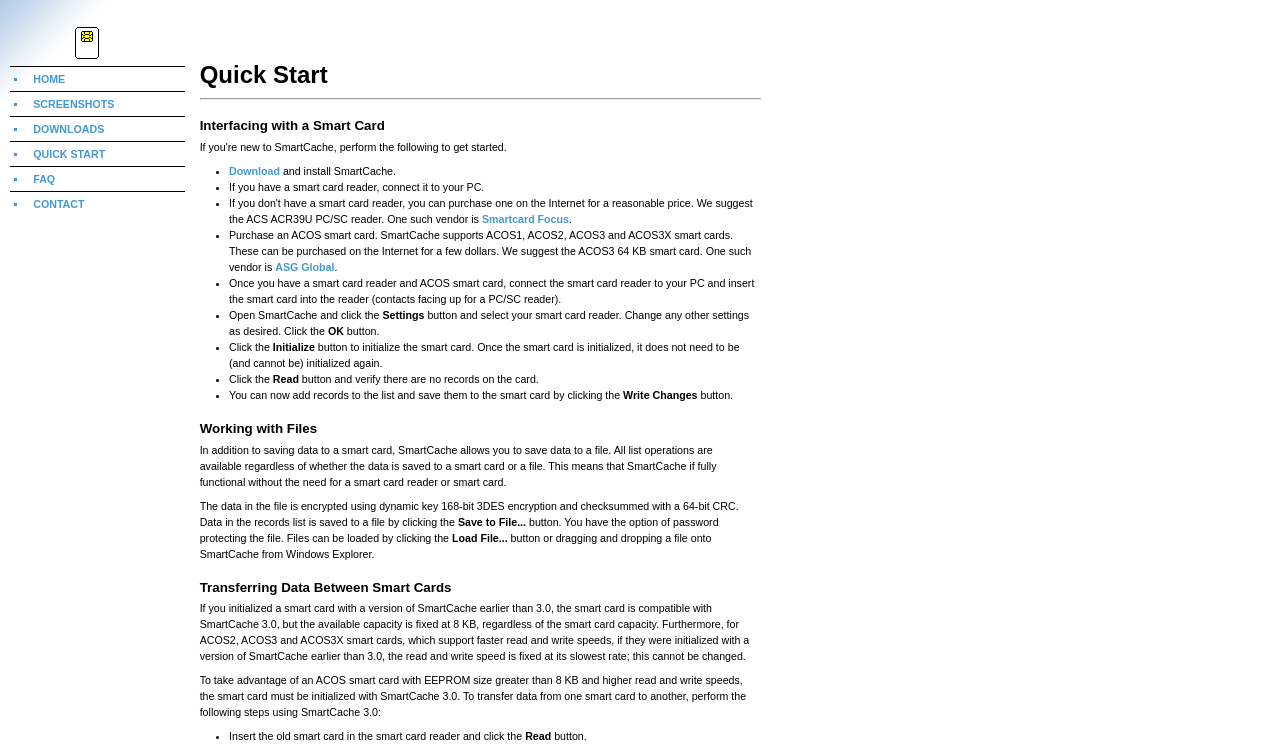Could you find the bounding box coordinates of the clickable area to complete this instruction: "Click the Initialize button"?

[0.213, 0.456, 0.246, 0.472]